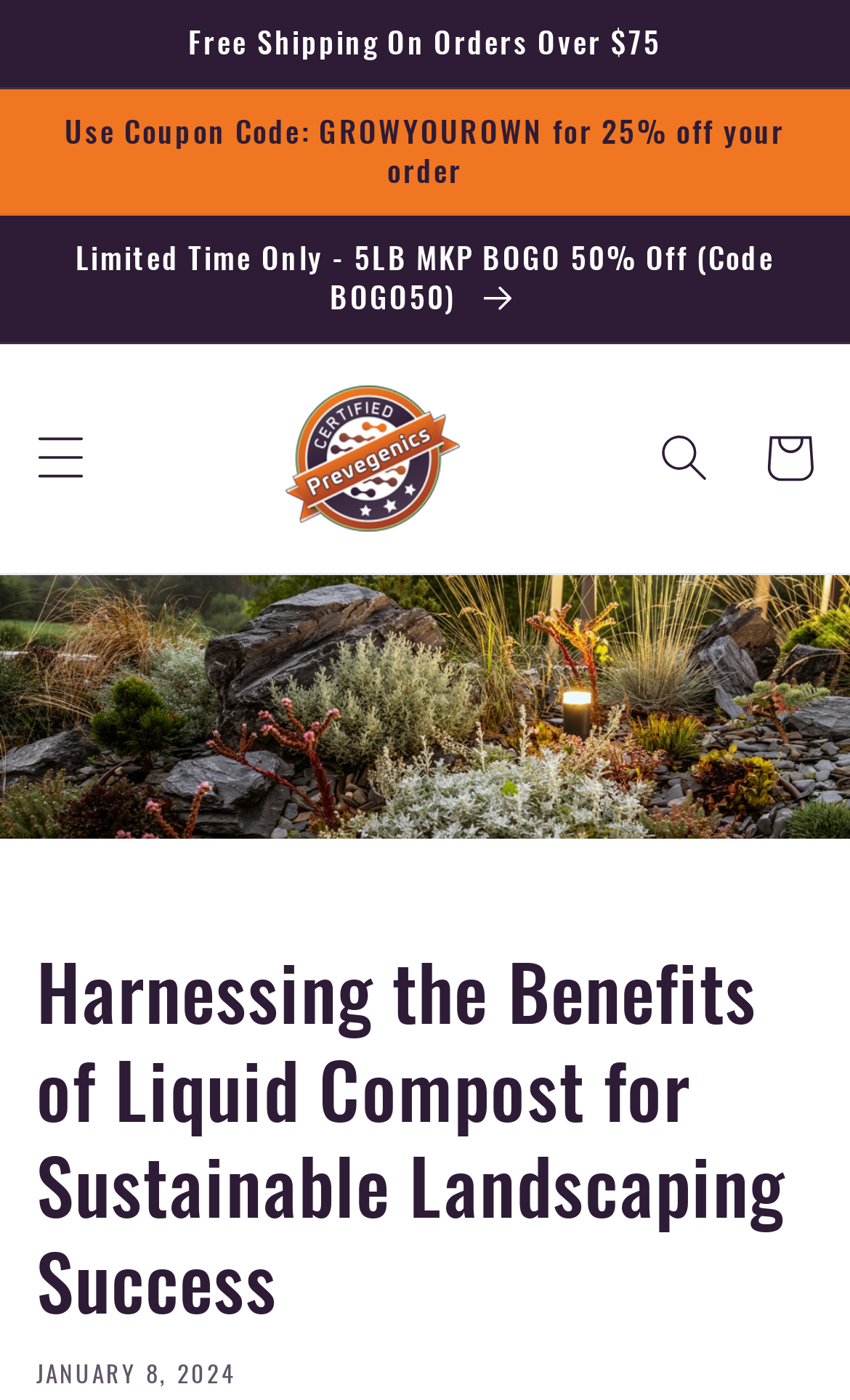What is the logo certified by?
Analyze the screenshot and provide a detailed answer to the question.

I found the answer by looking at the image of the certified logo, which says 'Certified Prevegenics Logo'.